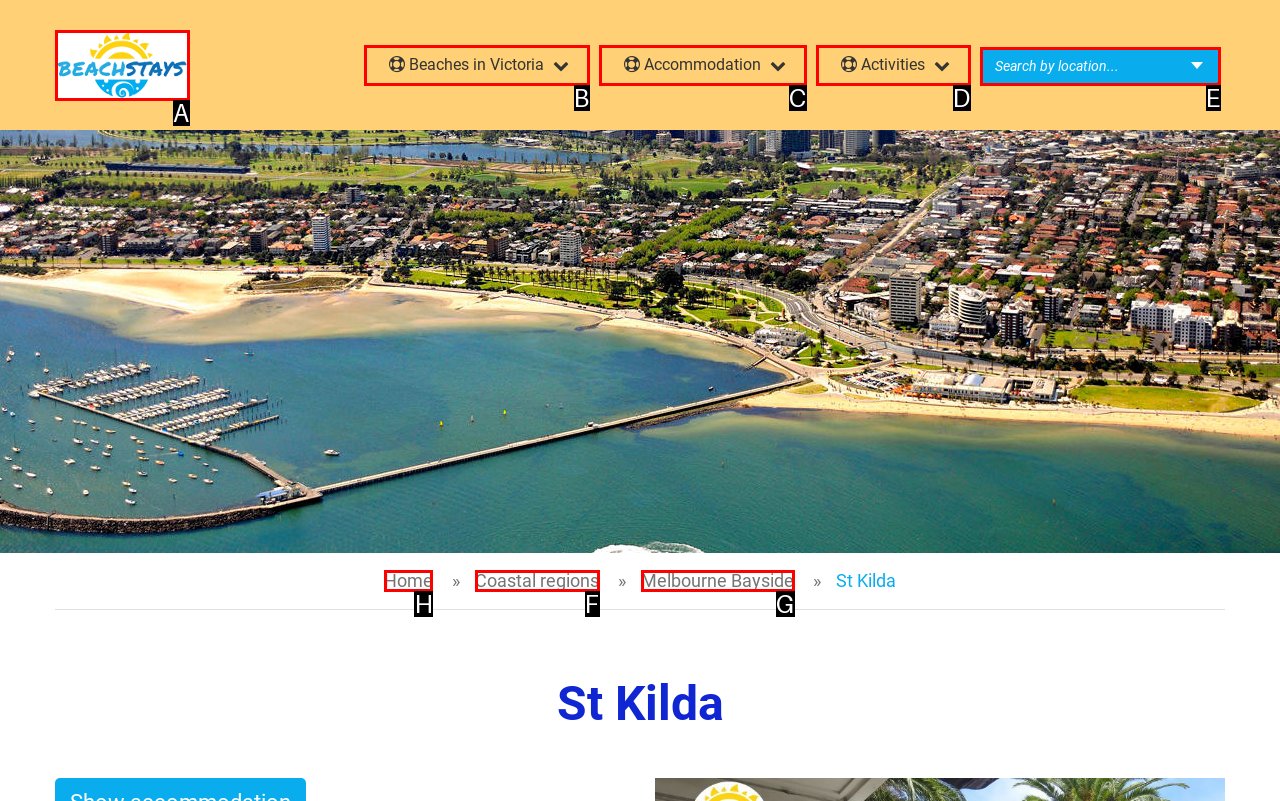From the options shown in the screenshot, tell me which lettered element I need to click to complete the task: Go to Home.

H